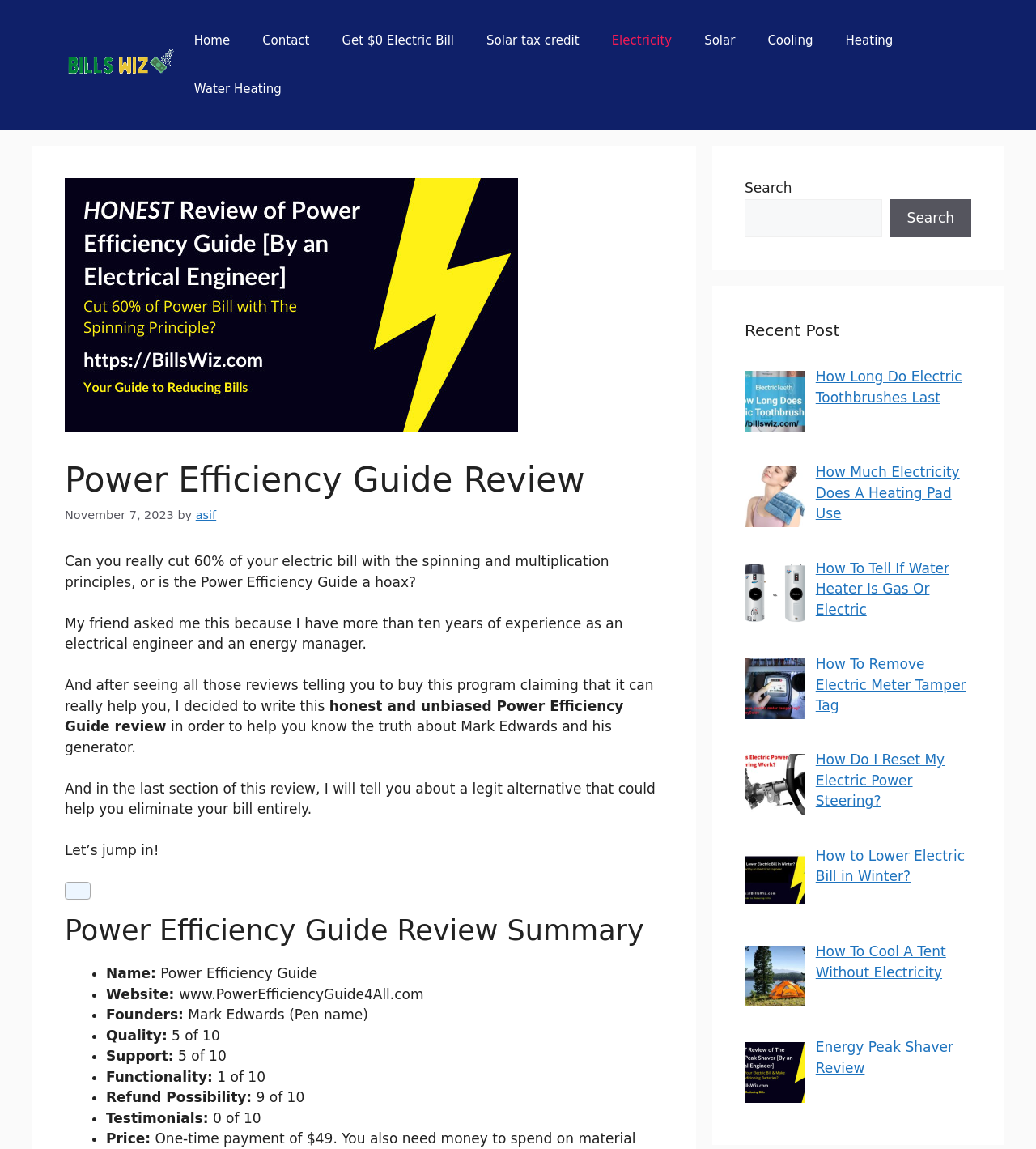Determine the bounding box coordinates of the element's region needed to click to follow the instruction: "Check the 'Recent Post' section". Provide these coordinates as four float numbers between 0 and 1, formatted as [left, top, right, bottom].

[0.719, 0.277, 0.938, 0.298]